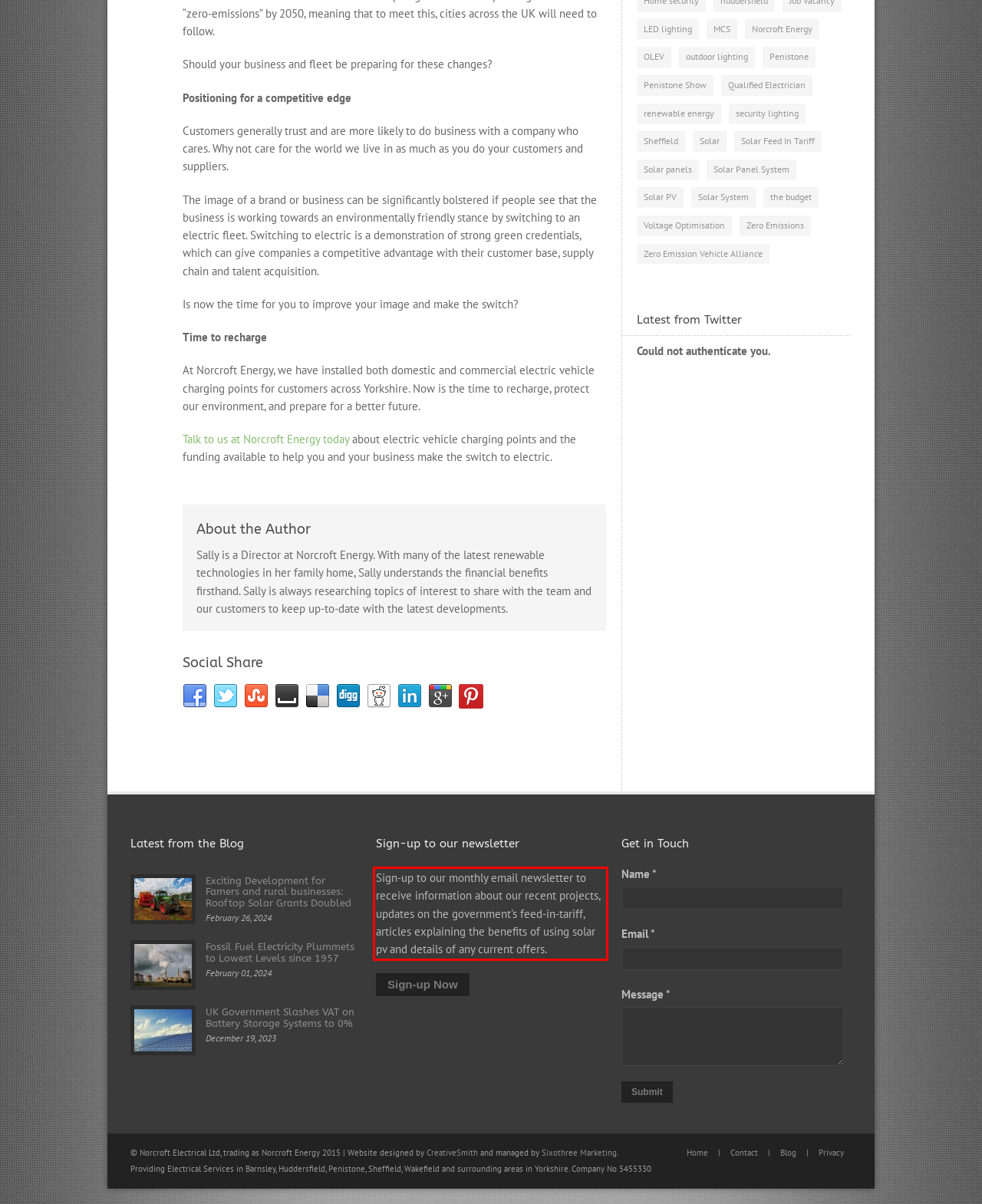From the screenshot of the webpage, locate the red bounding box and extract the text contained within that area.

Sign-up to our monthly email newsletter to receive information about our recent projects, updates on the government's feed-in-tariff, articles explaining the benefits of using solar pv and details of any current offers.